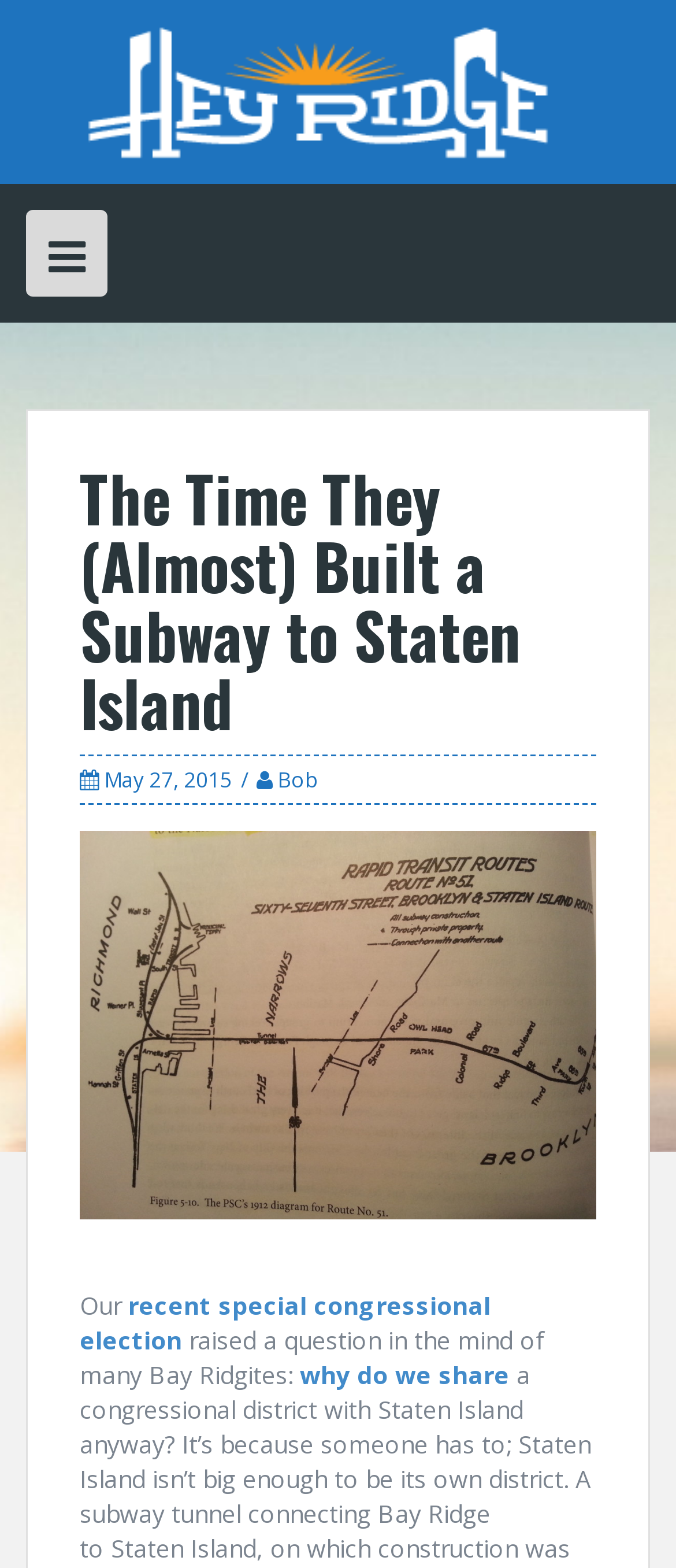Please give a succinct answer using a single word or phrase:
What is the date of the article?

May 27, 2015